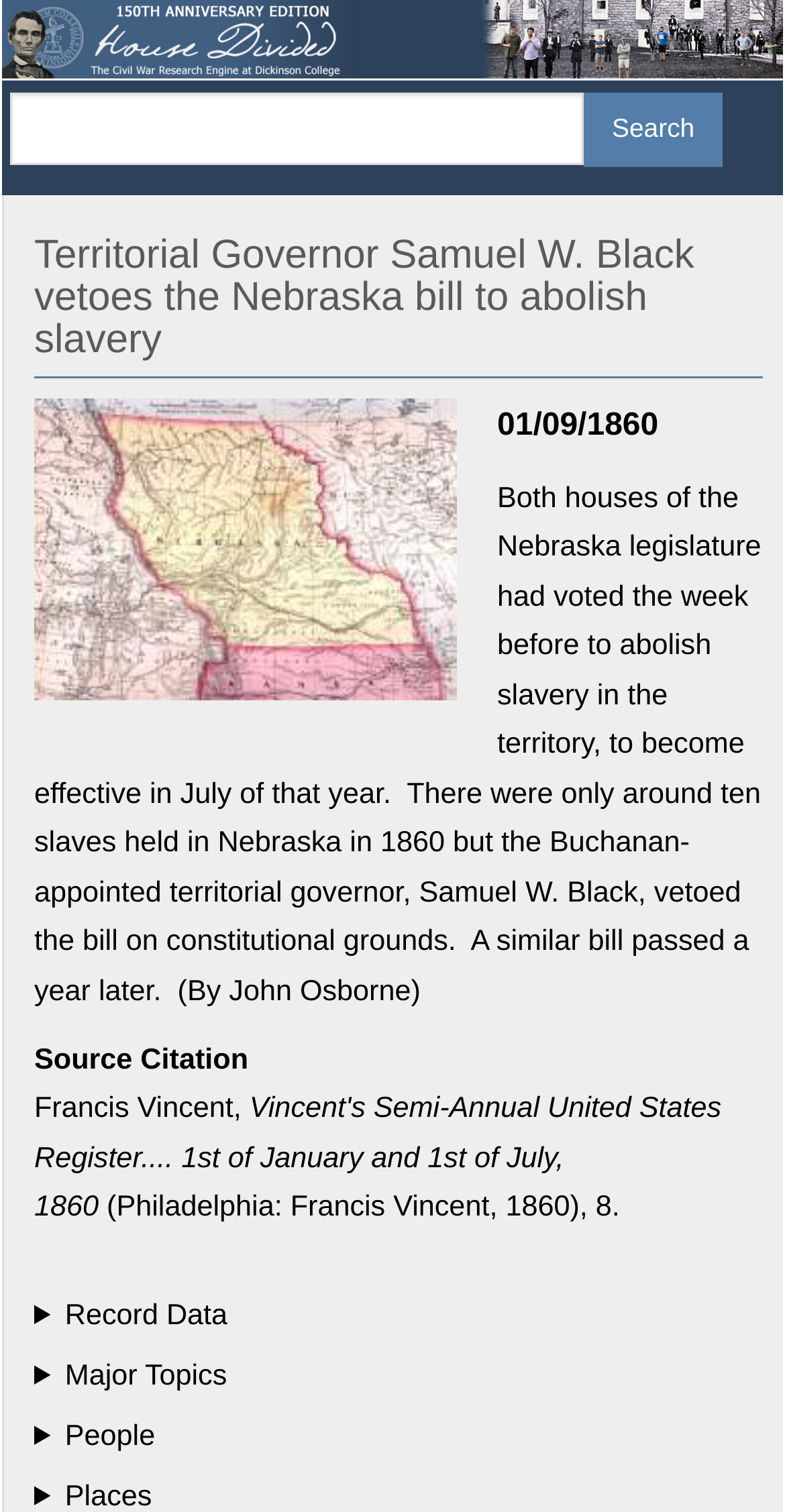Provide the bounding box coordinates for the specified HTML element described in this description: "Richard Kamau". The coordinates should be four float numbers ranging from 0 to 1, in the format [left, top, right, bottom].

None